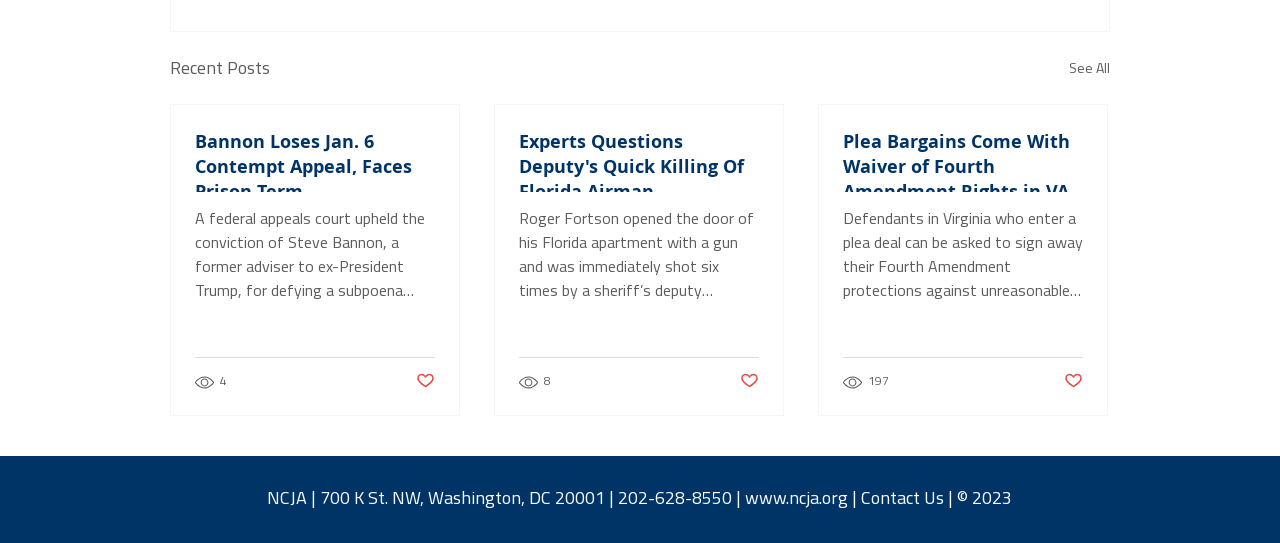Determine the bounding box coordinates of the section I need to click to execute the following instruction: "View the post with 4 views". Provide the coordinates as four float numbers between 0 and 1, i.e., [left, top, right, bottom].

[0.152, 0.686, 0.179, 0.721]